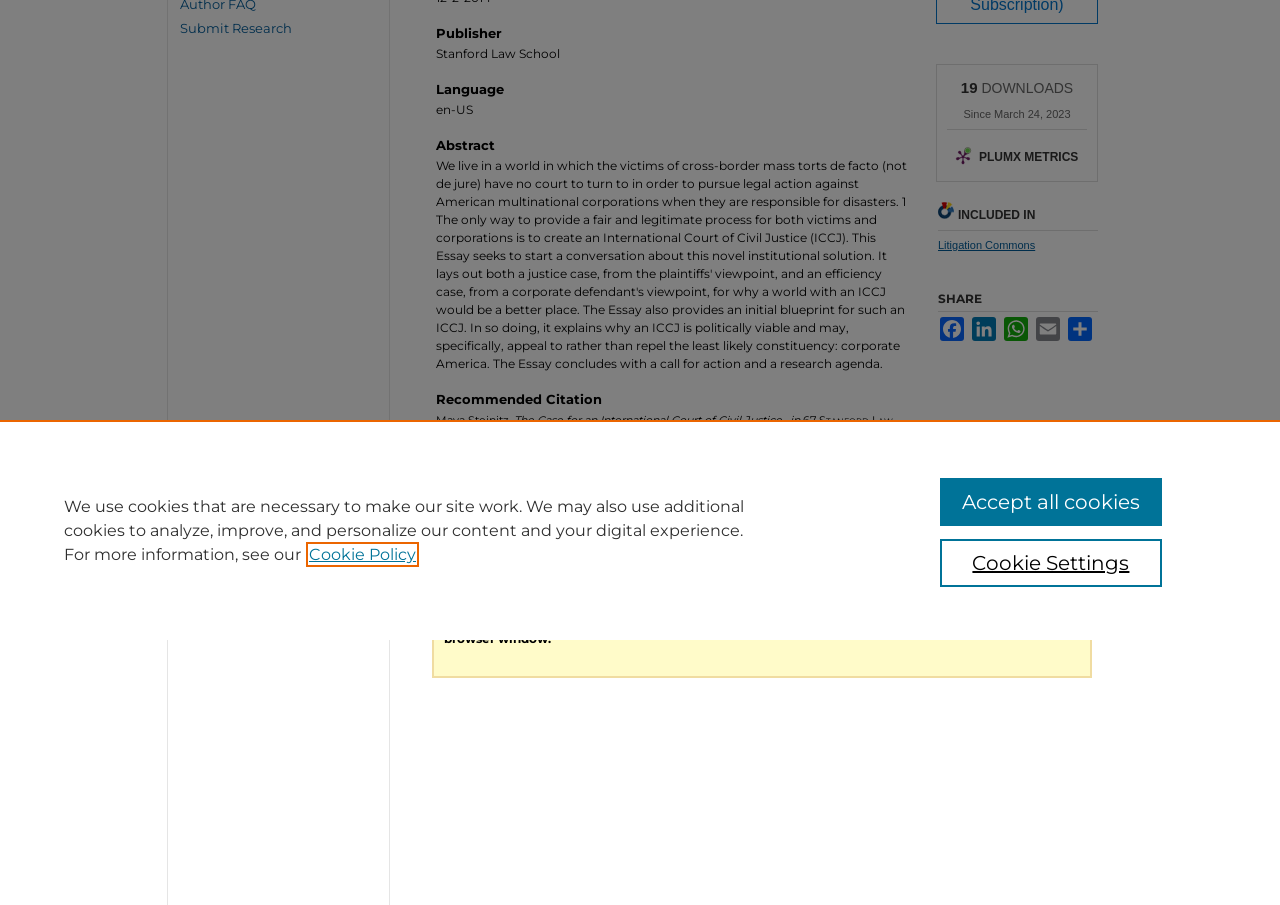Calculate the bounding box coordinates of the UI element given the description: "Cookie Settings".

[0.734, 0.596, 0.908, 0.649]